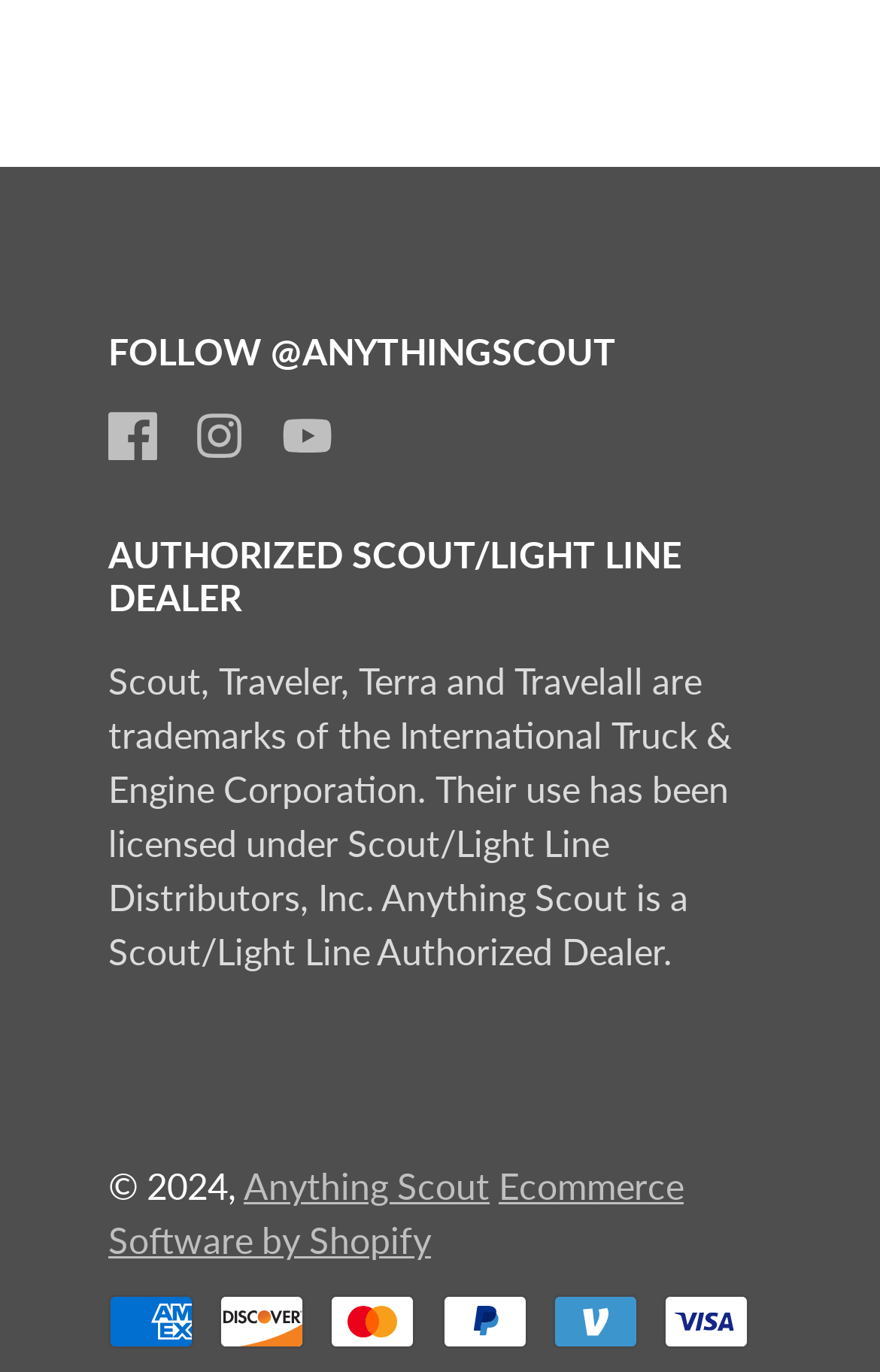Provide a brief response to the question using a single word or phrase: 
What payment methods are accepted?

American Express, Discover, Mastercard, PayPal, Venmo, Visa